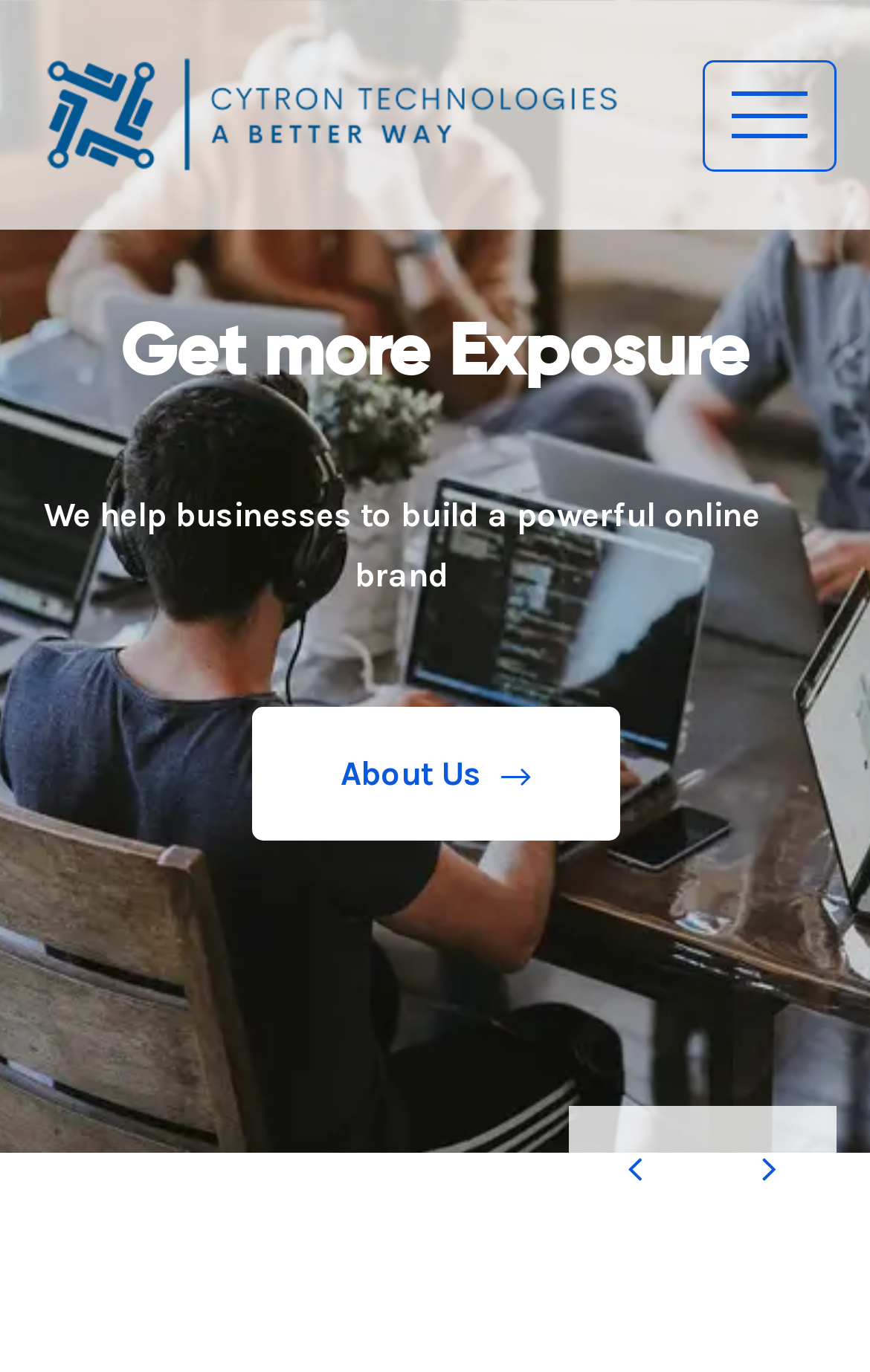Find and generate the main title of the webpage.

Get more Exposure